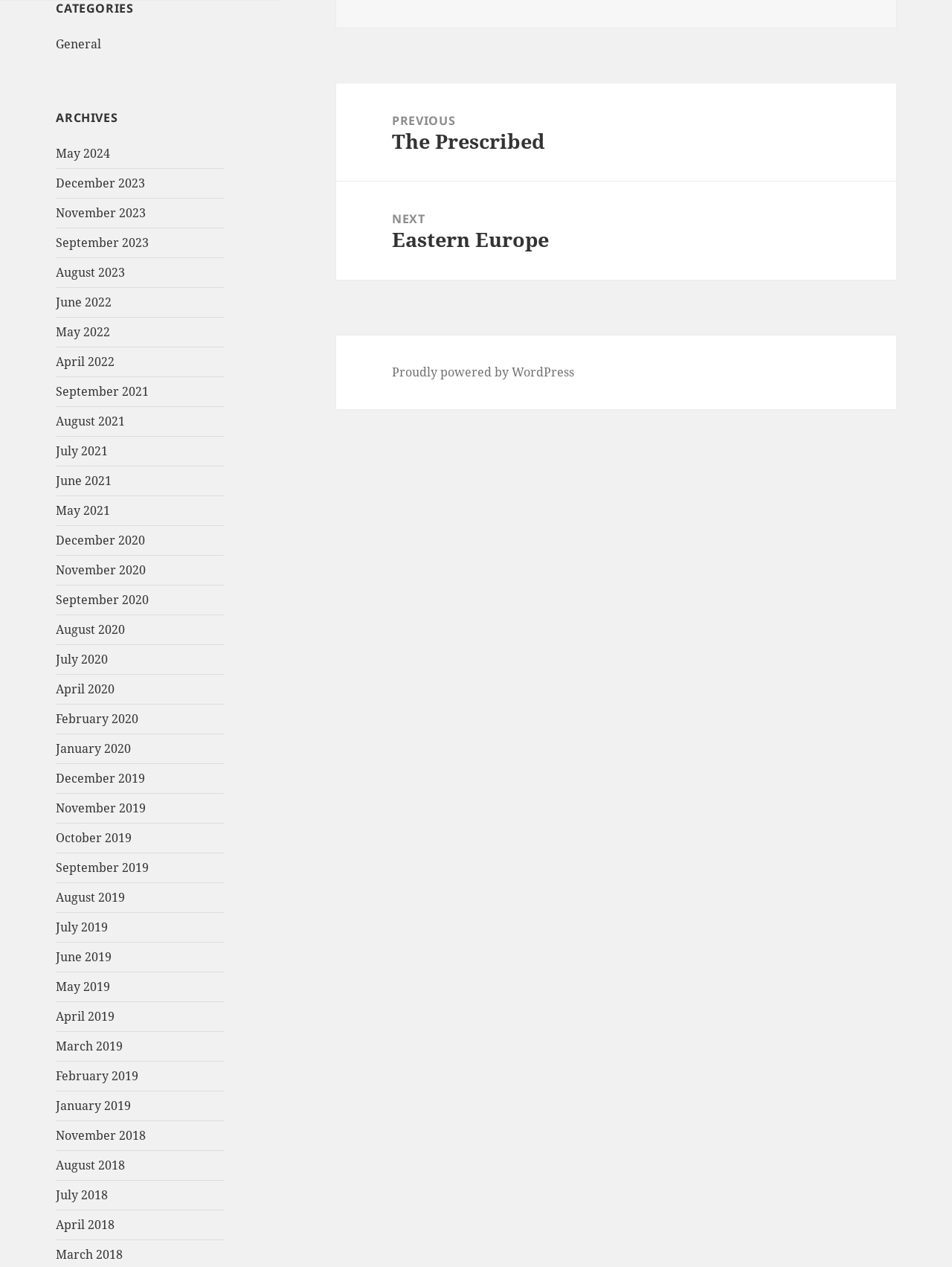Please find the bounding box coordinates of the element that needs to be clicked to perform the following instruction: "Go to the previous post". The bounding box coordinates should be four float numbers between 0 and 1, represented as [left, top, right, bottom].

[0.353, 0.066, 0.941, 0.143]